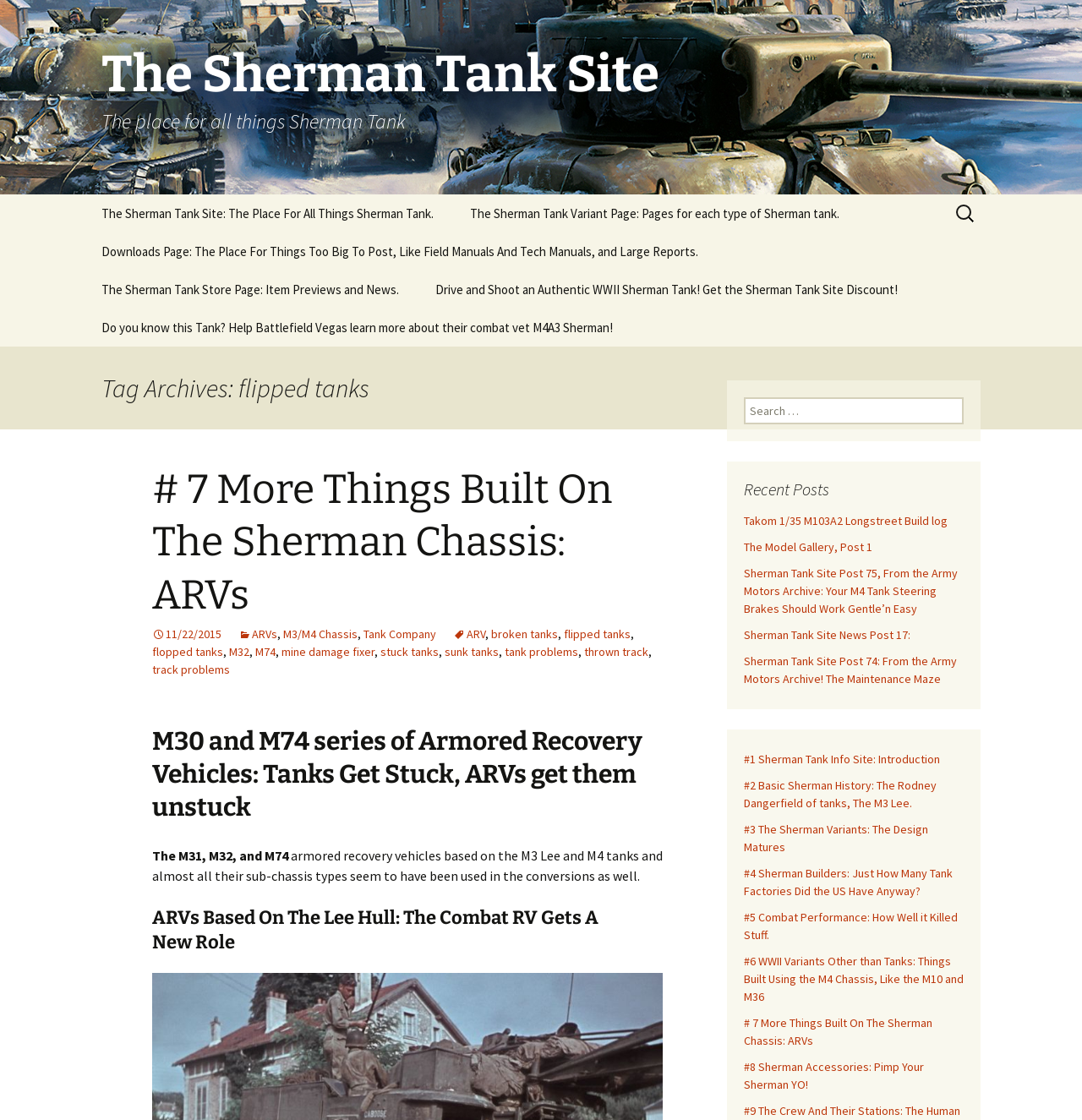What is the 'Tank Recovery Vehicle M32' used for?
Using the image as a reference, answer with just one word or a short phrase.

Recovering tanks